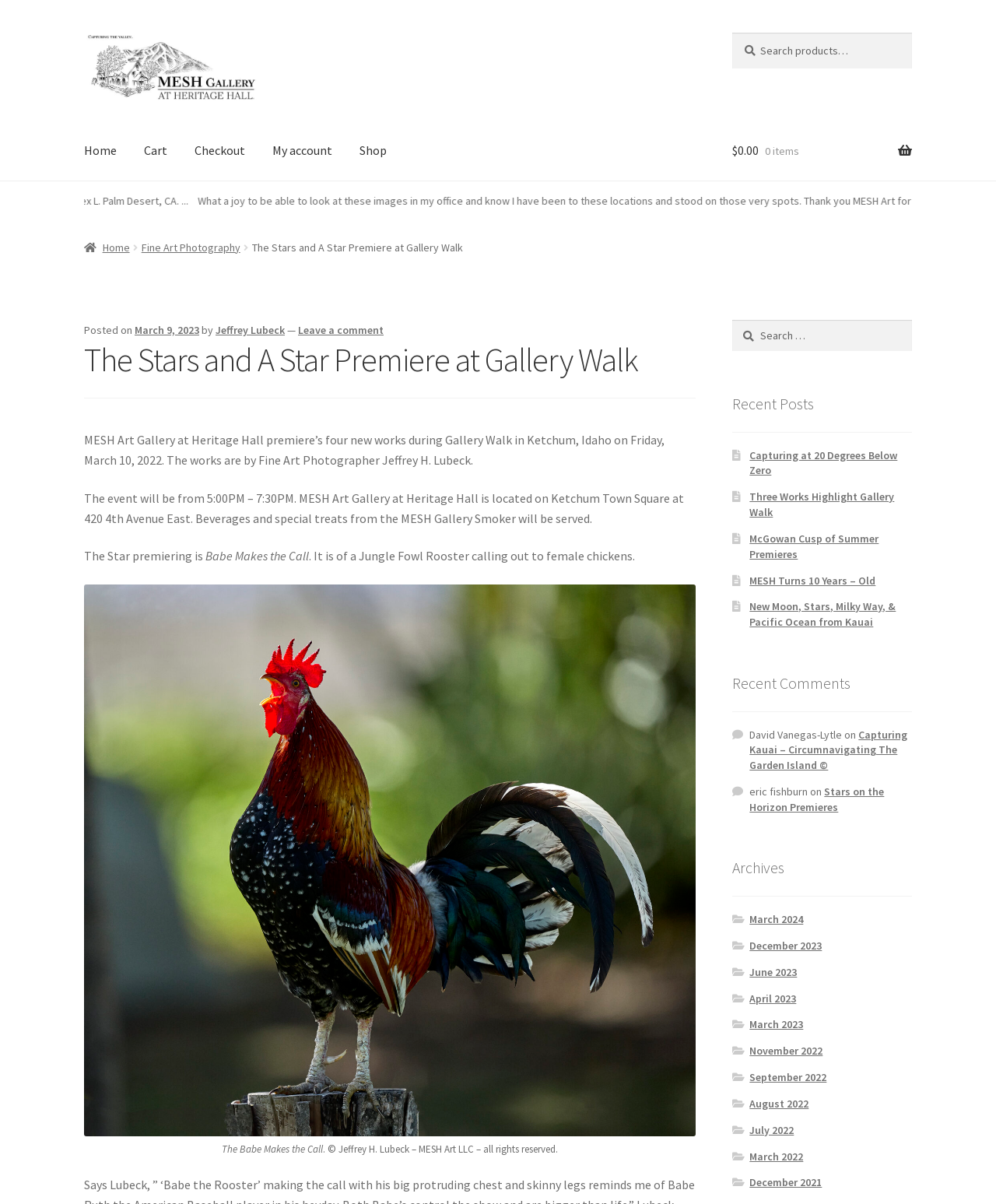What is the time of the event?
Your answer should be a single word or phrase derived from the screenshot.

5:00PM – 7:30PM